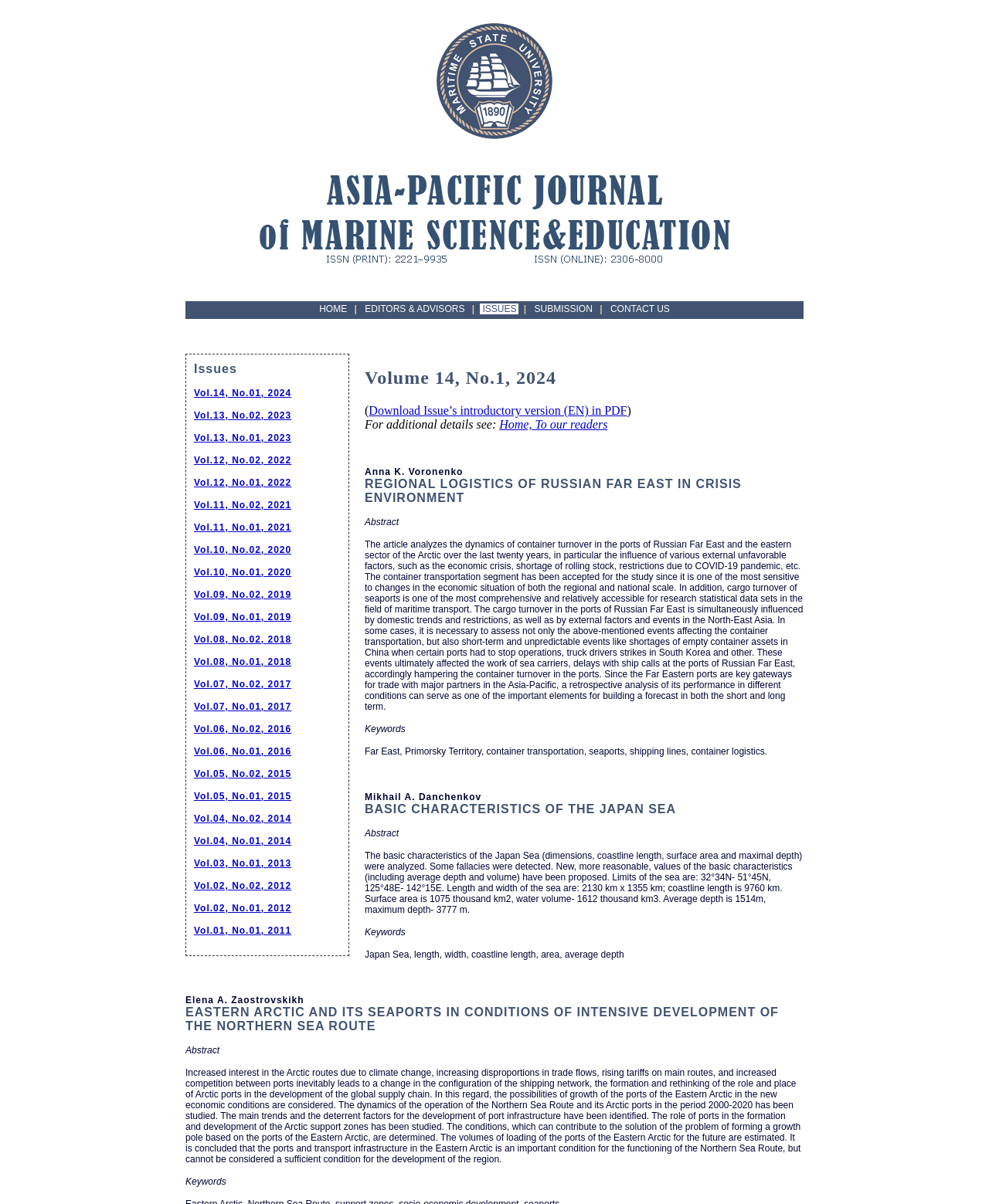Illustrate the webpage thoroughly, mentioning all important details.

The webpage is dedicated to the "Issues" section of the Asia Pacific Journal of Marine Science & Education. At the top, there are two logos: the MSU logo and the journal's logo. Below the logos, there is a navigation menu with links to "HOME", "EDITORS & ADVISORS", "ISSUES", "SUBMISSION", and "CONTACT US".

The main content of the page is divided into two sections. On the left side, there is a list of links to various issues of the journal, ranging from "Vol.14, No.01, 2024" to "Vol.01, No.01, 2011". On the right side, there are three articles with their abstracts, keywords, and author information.

The first article, "REGIONAL LOGISTICS OF RUSSIAN FAR EAST IN CRISIS ENVIRONMENT" by Anna K. Voronenko, discusses the dynamics of container turnover in the ports of Russian Far East and the eastern sector of the Arctic. The second article, "BASIC CHARACTERISTICS OF THE JAPAN SEA" by Mikhail A. Danchenkov, analyzes the basic characteristics of the Japan Sea, including its dimensions, coastline length, surface area, and maximal depth. The third article, "EASTERN ARCTIC AND ITS SEAPORTS IN CONDITIONS OF INTENSIVE DEVELOPMENT OF THE NORTHERN SEA ROUTE" by Elena A. Zaostrovskikh, examines the possibilities of growth of the ports of the Eastern Arctic in the new economic conditions.

Each article has a heading with the author's name, the title of the article, and an abstract that summarizes the content of the article. Below the abstract, there are keywords related to the article.